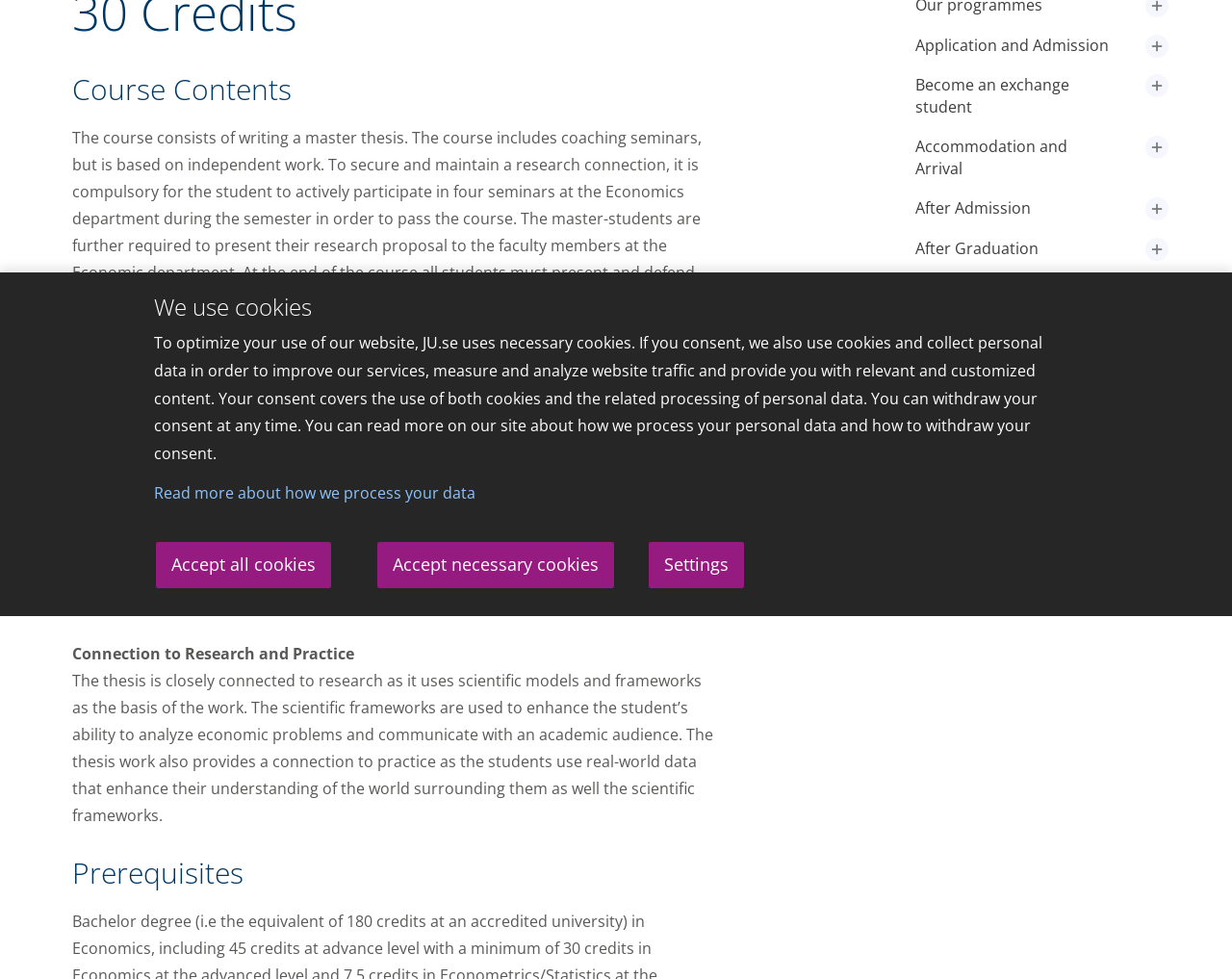Please determine the bounding box of the UI element that matches this description: Settings. The coordinates should be given as (top-left x, top-left y, bottom-right x, bottom-right y), with all values between 0 and 1.

[0.527, 0.553, 0.604, 0.601]